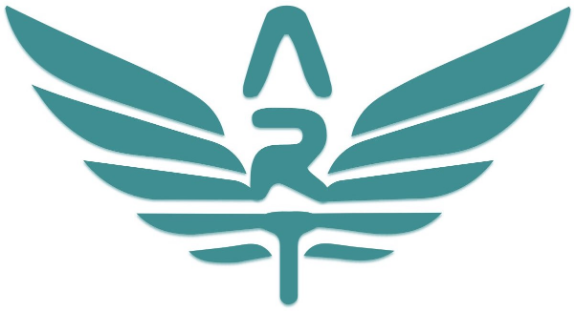Provide a rich and detailed narrative of the image.

The image features a stylized logo representing the concept of artistic freedom. The design incorporates wings flanking the letters "ART," symbolizing creativity and the liberating aspects of art. This emblem prominently highlights the theme of artistic expression, which resonates with the ideals discussed in the accompanying text about the historical context of the German Künstlerbund and the protection of artistic freedoms as enshrined in the German Basic Law. The logo encapsulates the essence of advocating for legal acknowledgment and protection of art as a fundamental right within a democratic society.